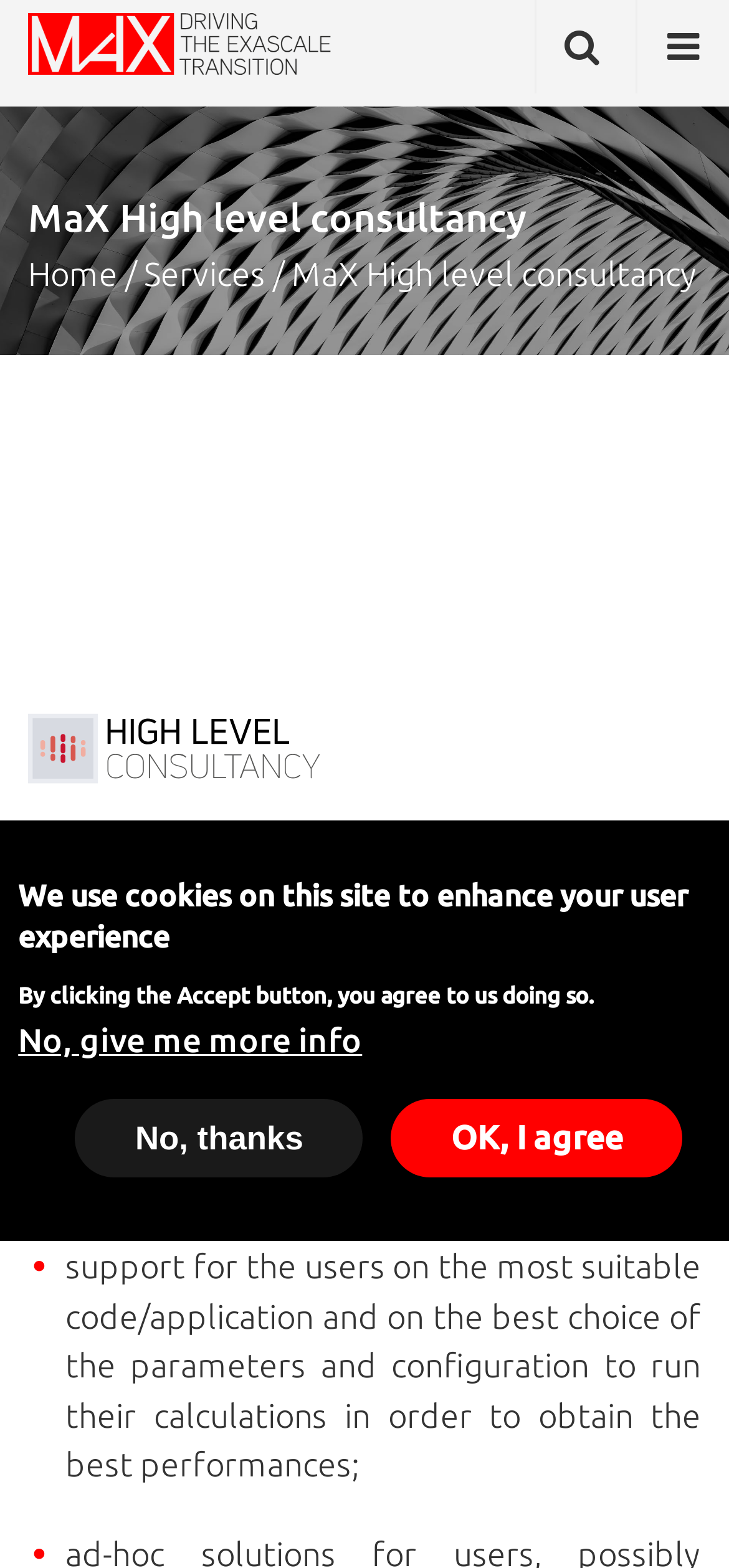What is the name of the consultancy?
Kindly give a detailed and elaborate answer to the question.

The name of the consultancy can be found in the heading element with the text 'MaX High level consultancy' which is located at the top of the webpage.